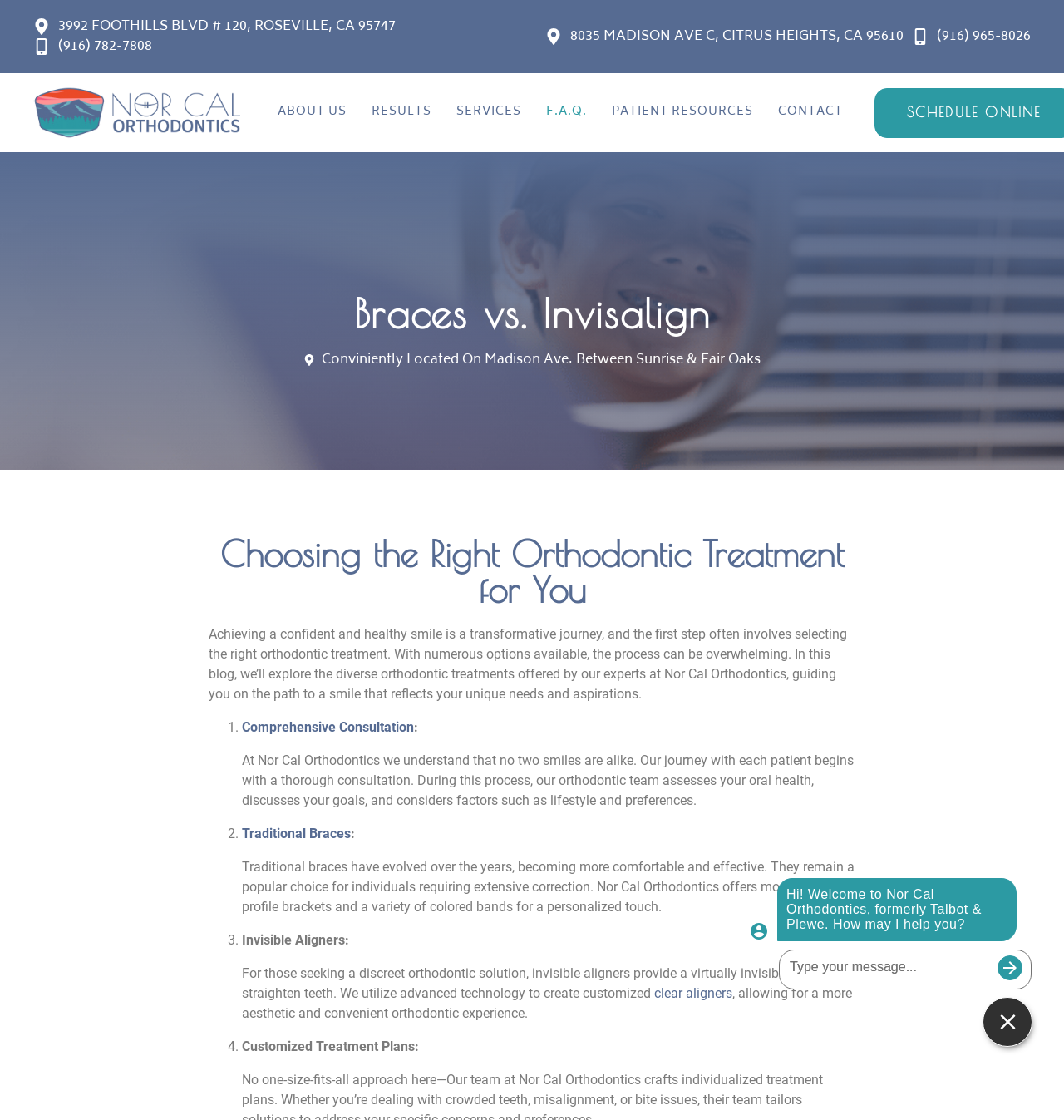Write an extensive caption that covers every aspect of the webpage.

This webpage is about Nor Cal Orthodontics, an orthodontic clinic with two locations in Citrus Heights and Roseville, California. The page has a prominent heading "Braces vs. Invisalign" at the top, followed by a brief introduction to the clinic and its services.

At the top-left corner, there are two links displaying the clinic's addresses, and two links displaying their phone numbers. Below these links, there is a logo image of the clinic, and a navigation menu with links to "ABOUT US", "RESULTS", "SERVICES", "F.A.Q.", "PATIENT RESOURCES", and "CONTACT".

The main content of the page is divided into sections. The first section has a heading "Choosing the Right Orthodontic Treatment for You" and a brief paragraph explaining the importance of selecting the right orthodontic treatment. This is followed by a list of four points, each describing a different aspect of the clinic's services. The points are marked with numbers and have links to more information. The first point is about comprehensive consultation, the second is about traditional braces, the third is about invisible aligners, and the fourth is about customized treatment plans.

At the bottom-right corner of the page, there are two iframes, one for a chat window and one for a chat button.